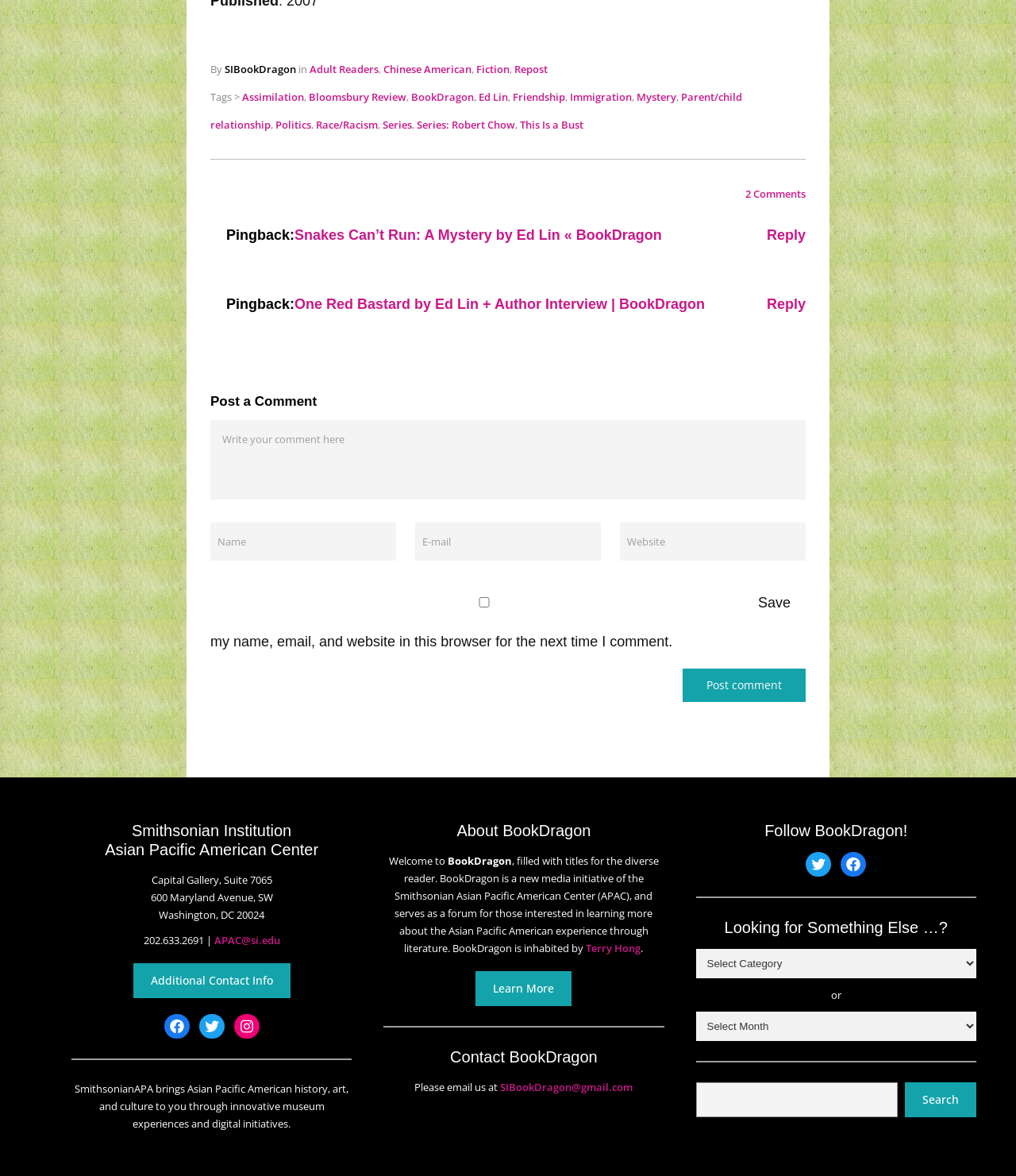Determine the bounding box coordinates for the area you should click to complete the following instruction: "Write a comment in the text box".

[0.207, 0.357, 0.793, 0.424]